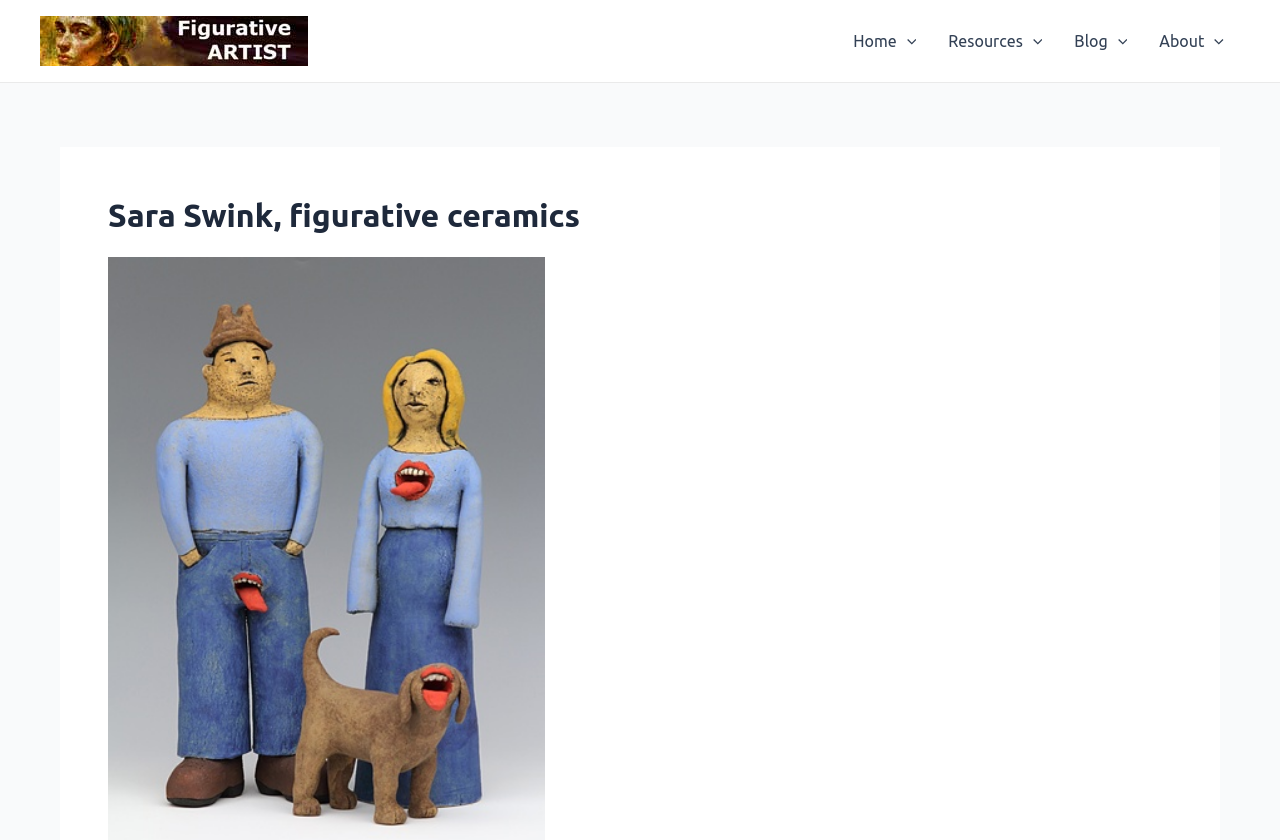How many links are present in the main navigation menu?
Carefully analyze the image and provide a thorough answer to the question.

By counting the link elements in the navigation menu, I found that there are four links: Home, Resources, Blog, and About, each with a corresponding menu toggle button.